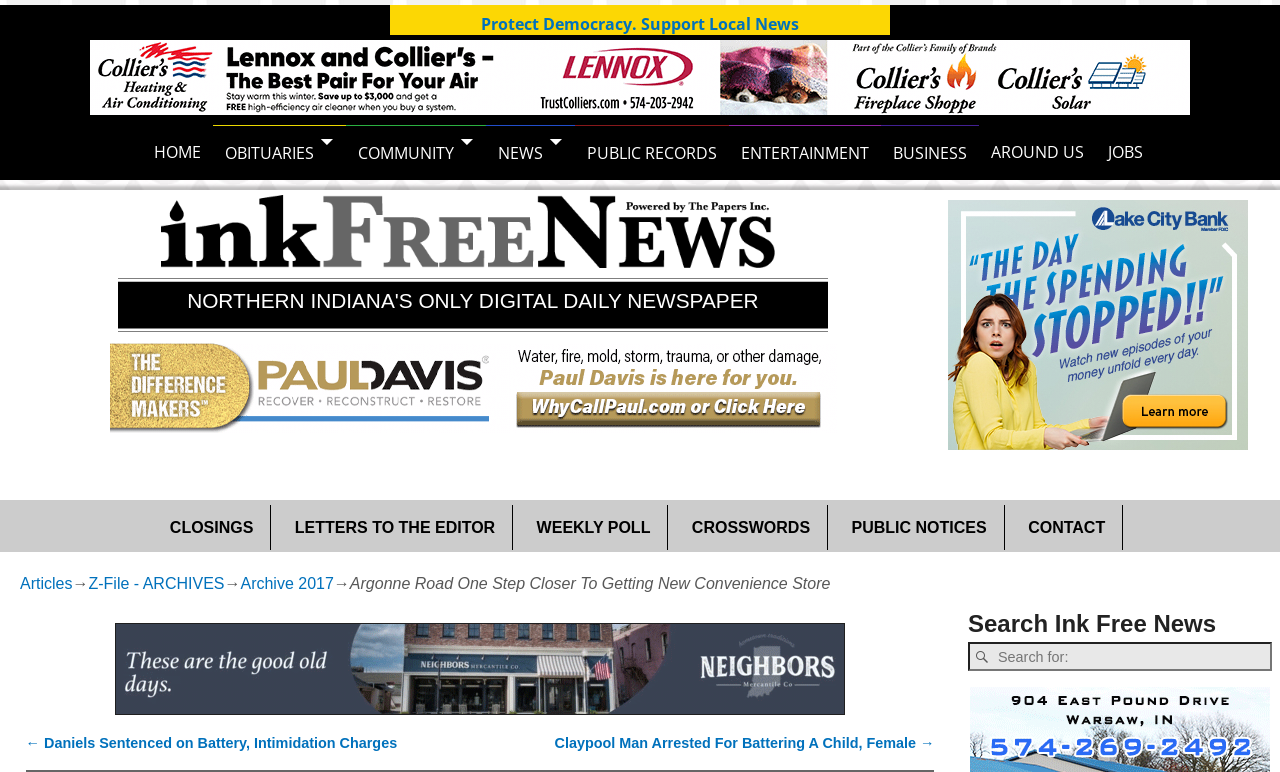Highlight the bounding box coordinates of the element that should be clicked to carry out the following instruction: "Visit the 'COMMUNITY' section". The coordinates must be given as four float numbers ranging from 0 to 1, i.e., [left, top, right, bottom].

[0.27, 0.163, 0.379, 0.234]